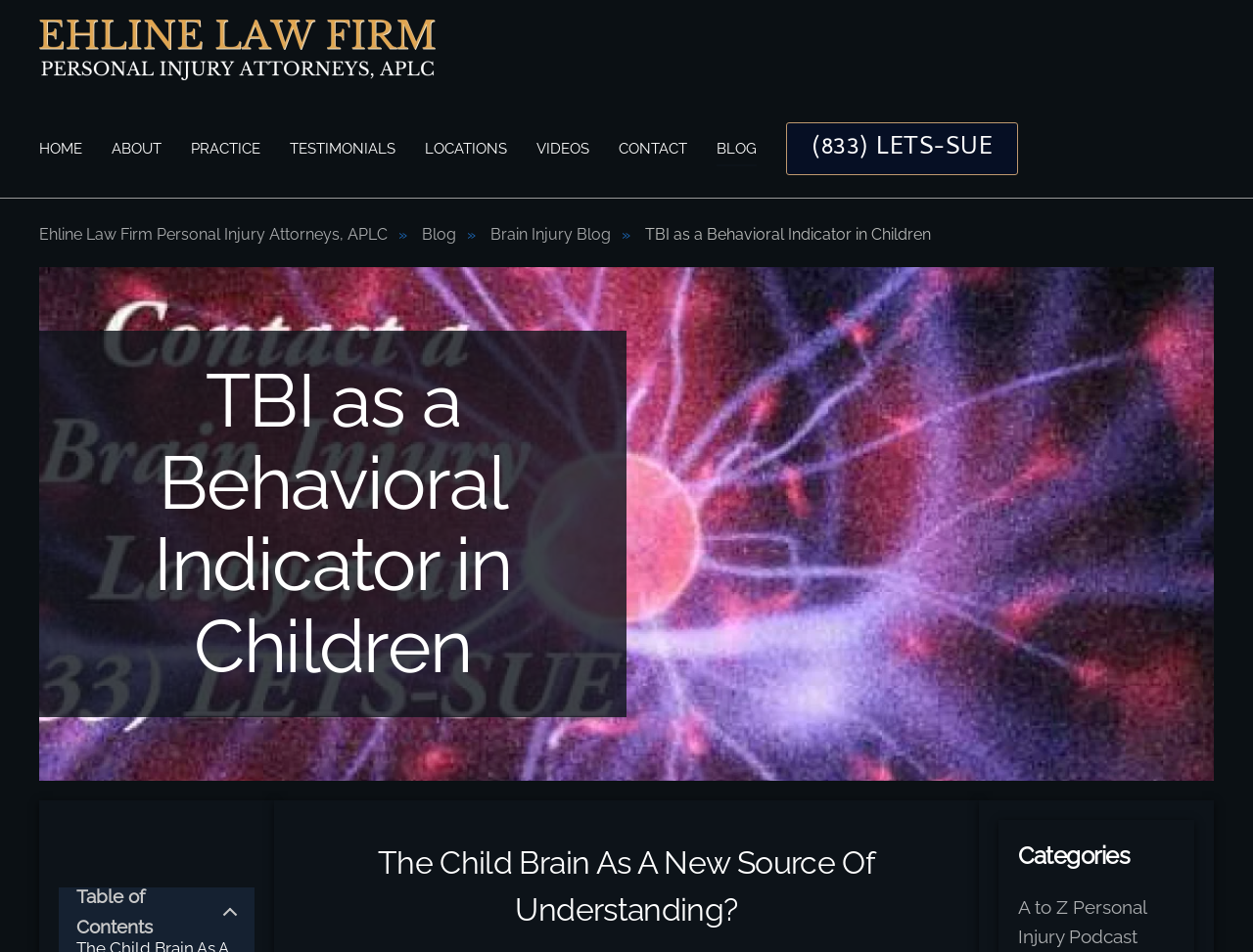Please identify the bounding box coordinates of the clickable area that will fulfill the following instruction: "read testimonials". The coordinates should be in the format of four float numbers between 0 and 1, i.e., [left, top, right, bottom].

[0.231, 0.115, 0.316, 0.197]